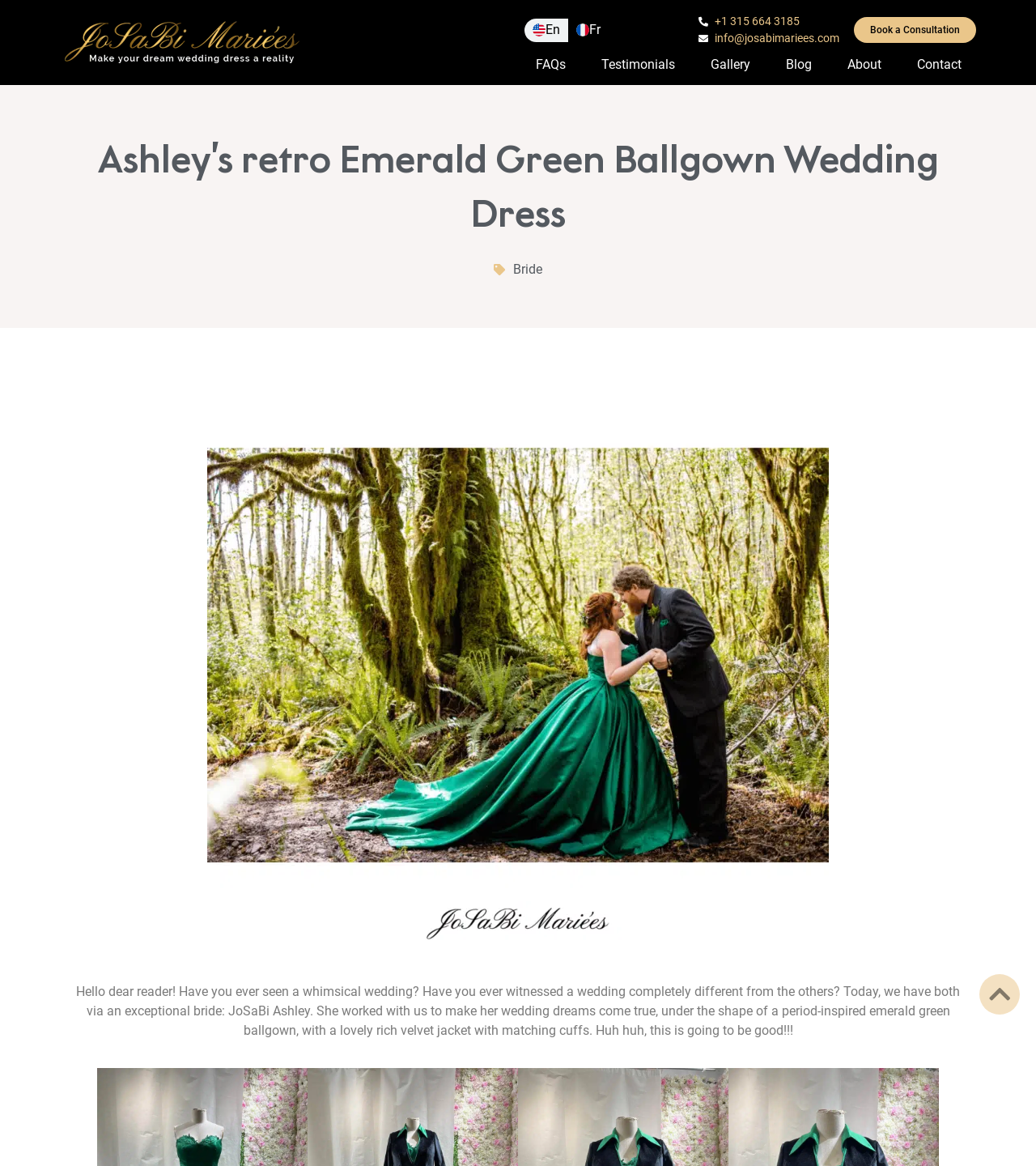Look at the image and give a detailed response to the following question: What is the color of the wedding dress?

Based on the image and the text description, it is clear that the wedding dress is emerald green in color. The text specifically mentions 'period-inspired emerald green ballgown' and the image shows a green dress.